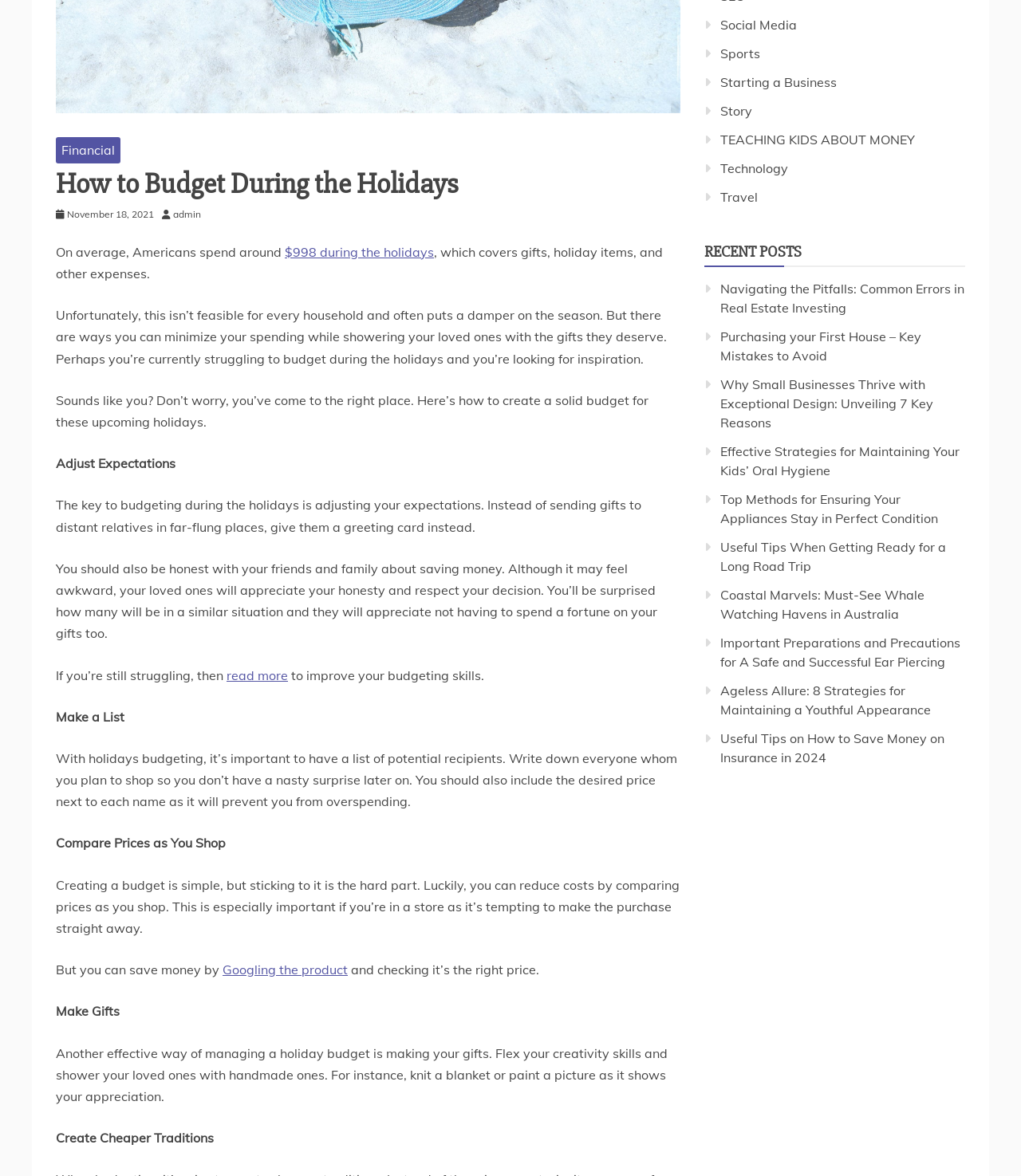Find the bounding box coordinates for the UI element that matches this description: "Matching Fairy Tale Characters".

None